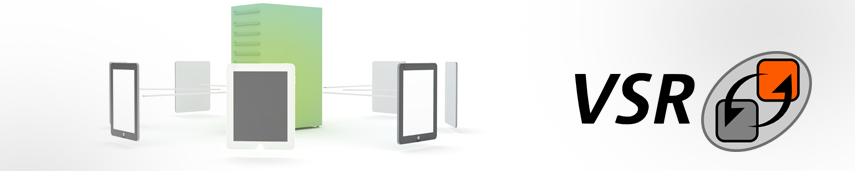Create a detailed narrative of what is happening in the image.

The image illustrates a conceptual design focused on "Distributed and Self-organizing Systems," showcasing interconnected devices, symbolized by smartphones and a green storage unit in the center. This imagery reflects the integration of technology in the Internet of Things (IoT) landscape, where mobile devices communicate with a central system to create a seamless user experience. To the right, the logo of VSR (Visual Systems Research) is prominently displayed, emphasizing its role in advancing education and research in this innovative field. The overall visual conveys a modern and dynamic approach to end-user development, highlighting the collaboration between various devices and their intelligent connectivity.